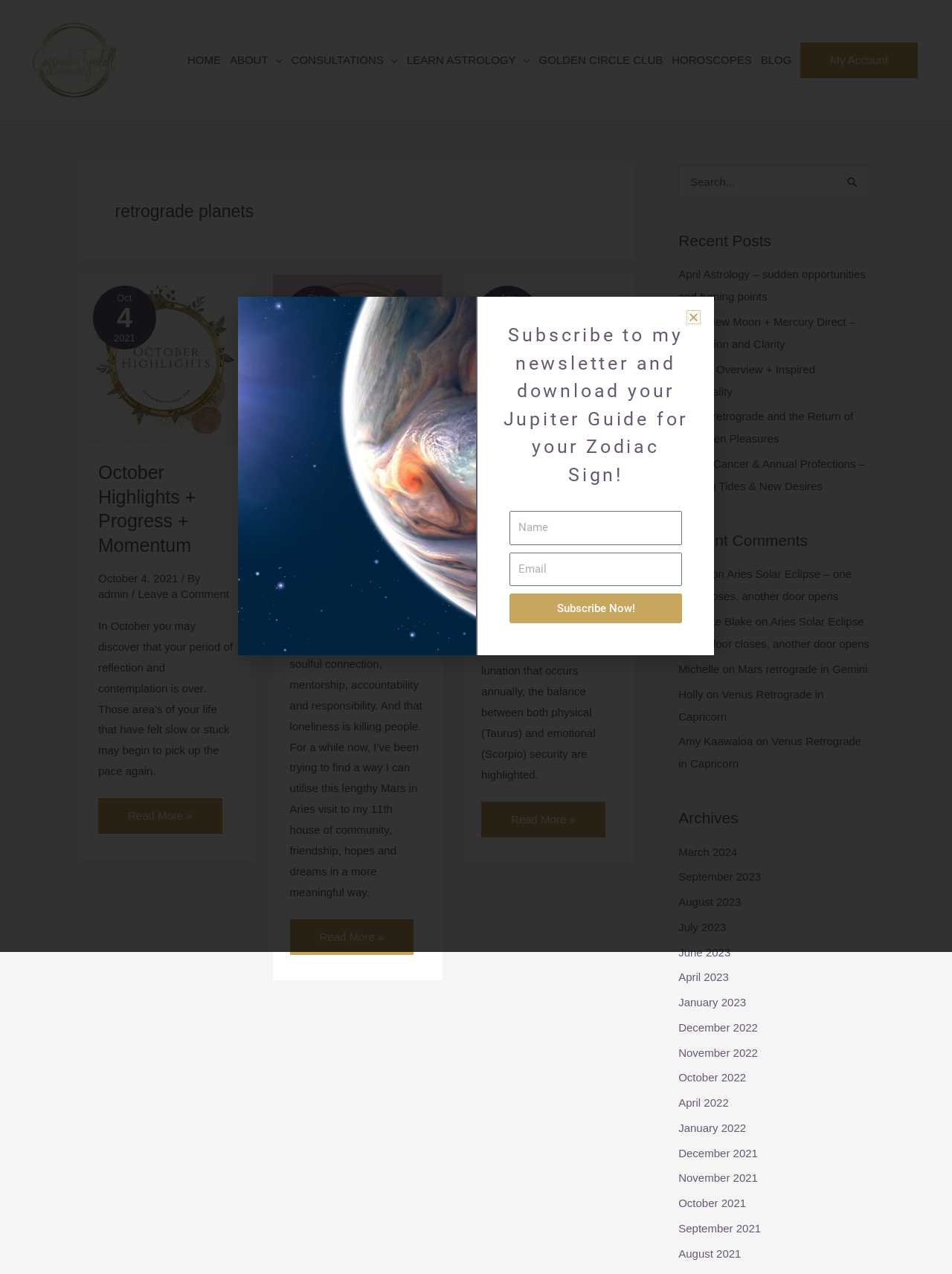Give a one-word or one-phrase response to the question: 
What is the name of the author of the blog posts?

Cassandra